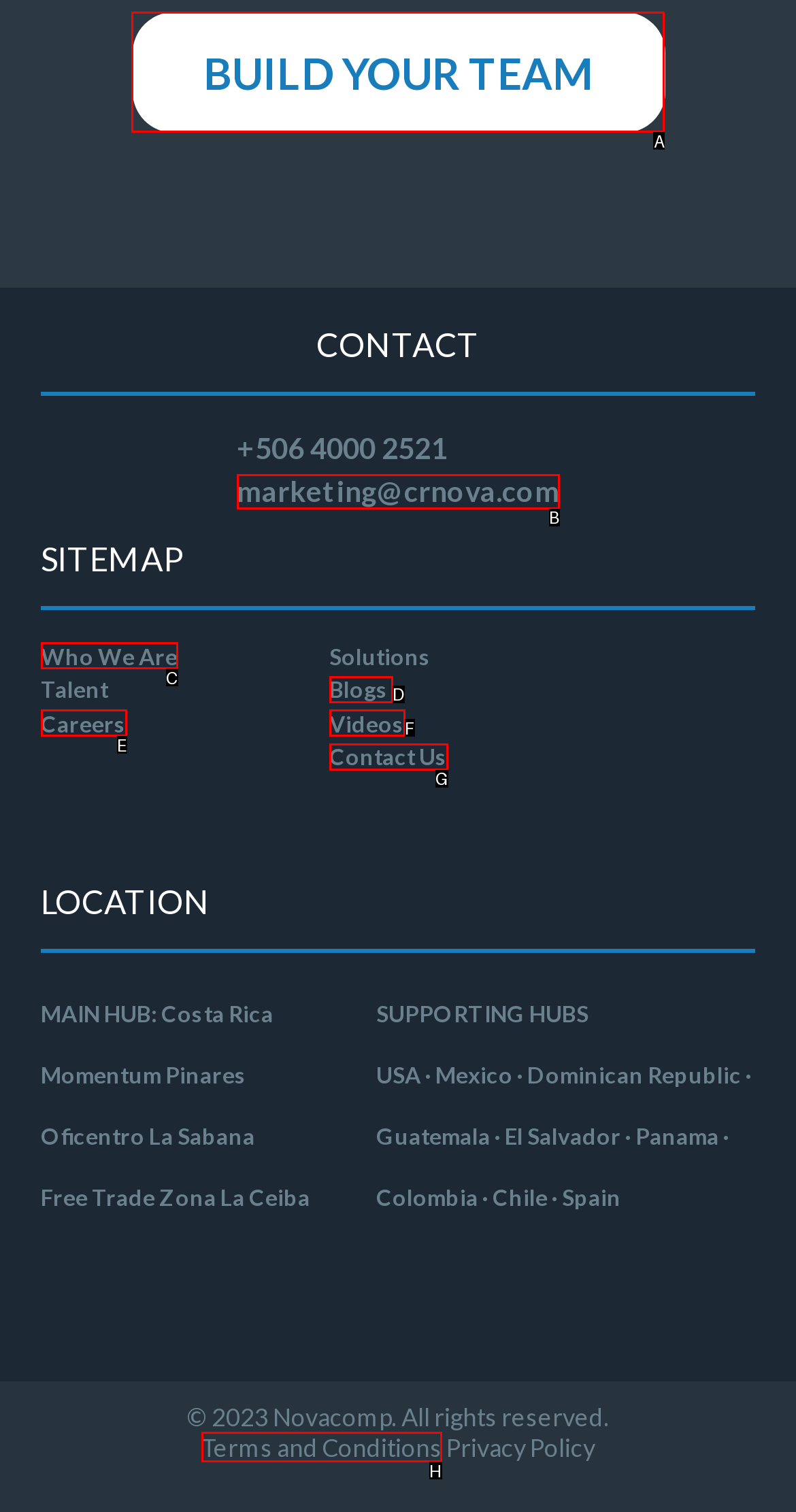Pick the HTML element that should be clicked to execute the task: Check 'Terms and Conditions'
Respond with the letter corresponding to the correct choice.

H